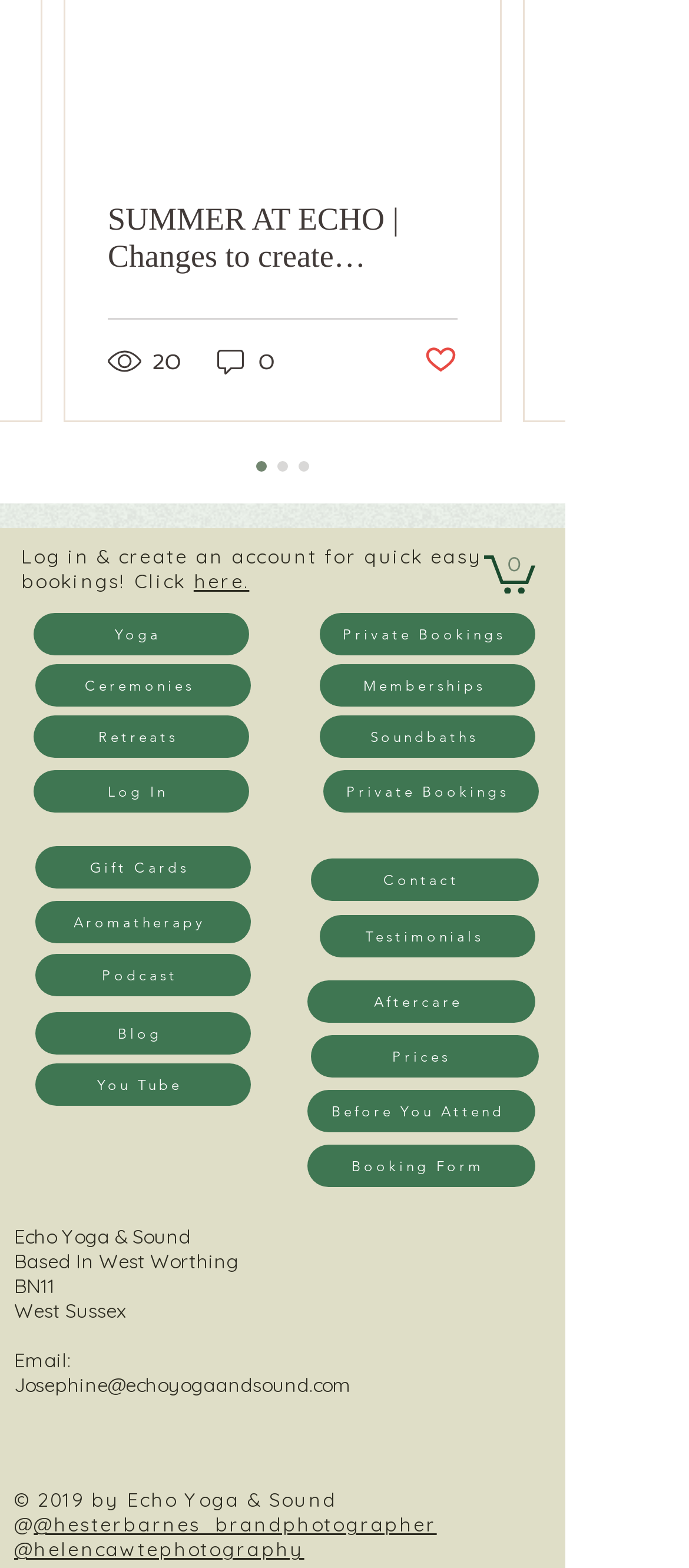How many social media links are there in the social bar? Refer to the image and provide a one-word or short phrase answer.

4